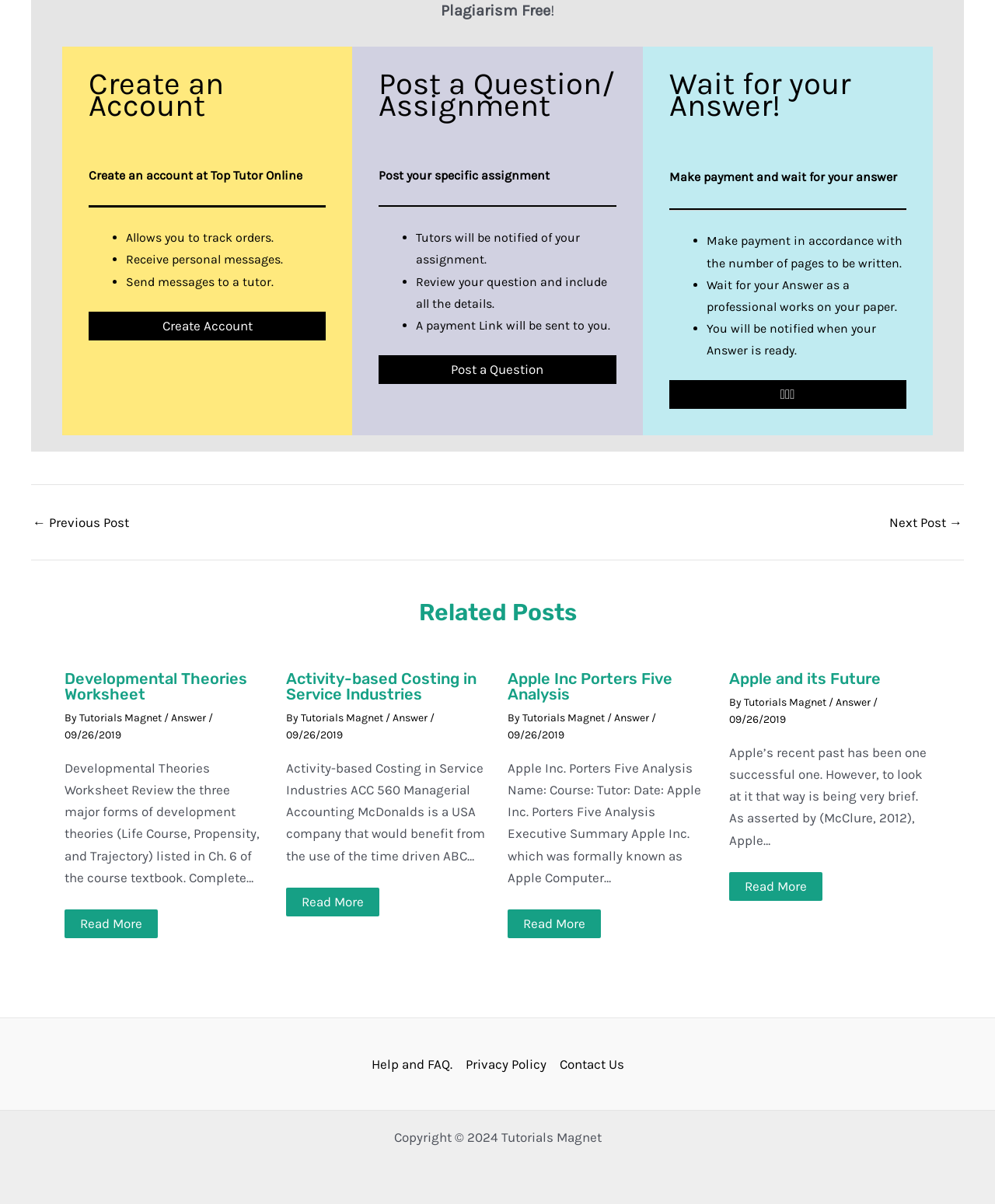Please determine the bounding box coordinates for the element that should be clicked to follow these instructions: "View related post".

[0.064, 0.755, 0.158, 0.779]